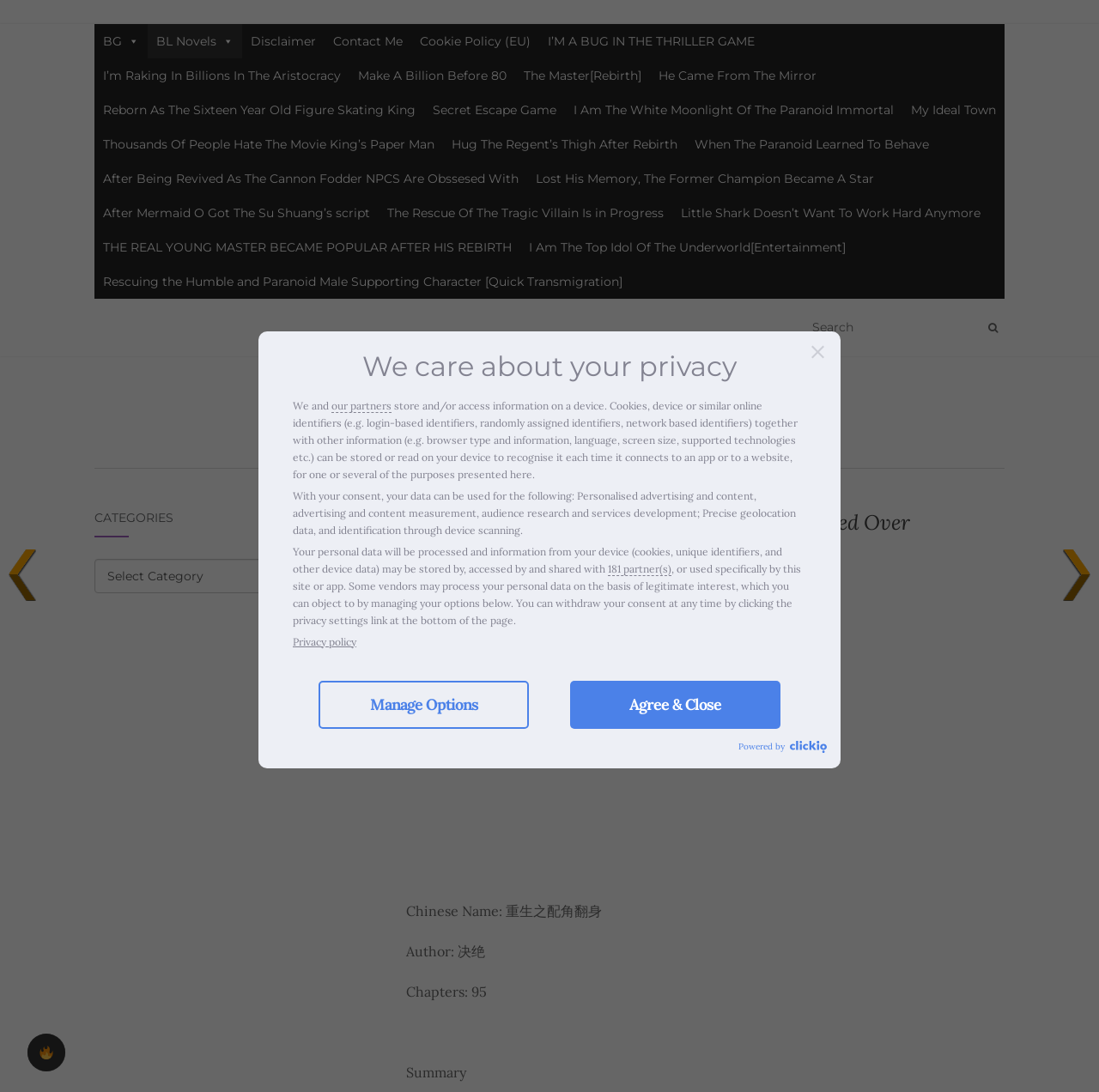What is the name of the novel?
Ensure your answer is thorough and detailed.

I found the answer by looking at the heading 'Rebirth: Supporting Character Turned Over' which is located at the top of the webpage, indicating the title of the novel.